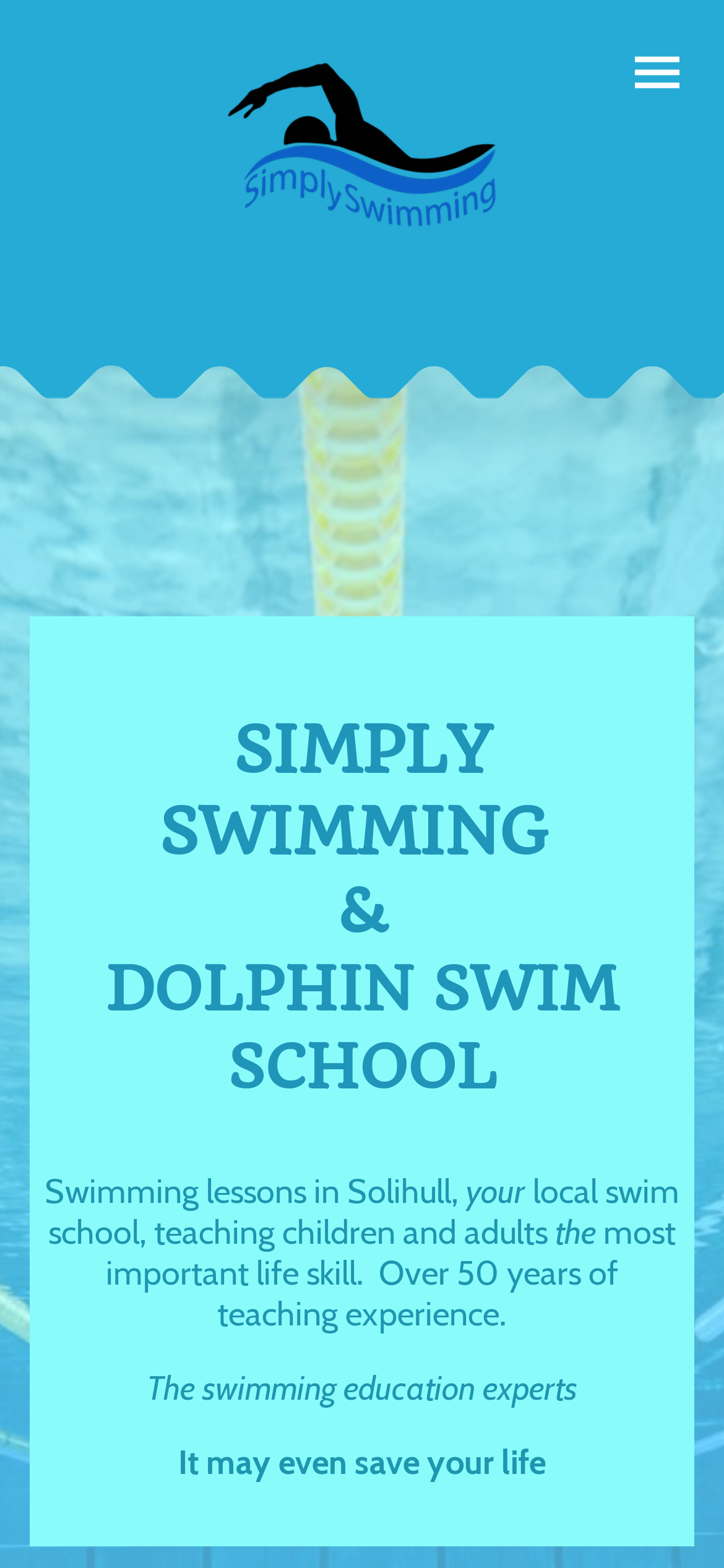Based on the image, please respond to the question with as much detail as possible:
What is the experience of the swim school?

I found the experience of the swim school by reading the static text 'Over 50 years of teaching experience.' which is located below the text 'teaching children and adults'.